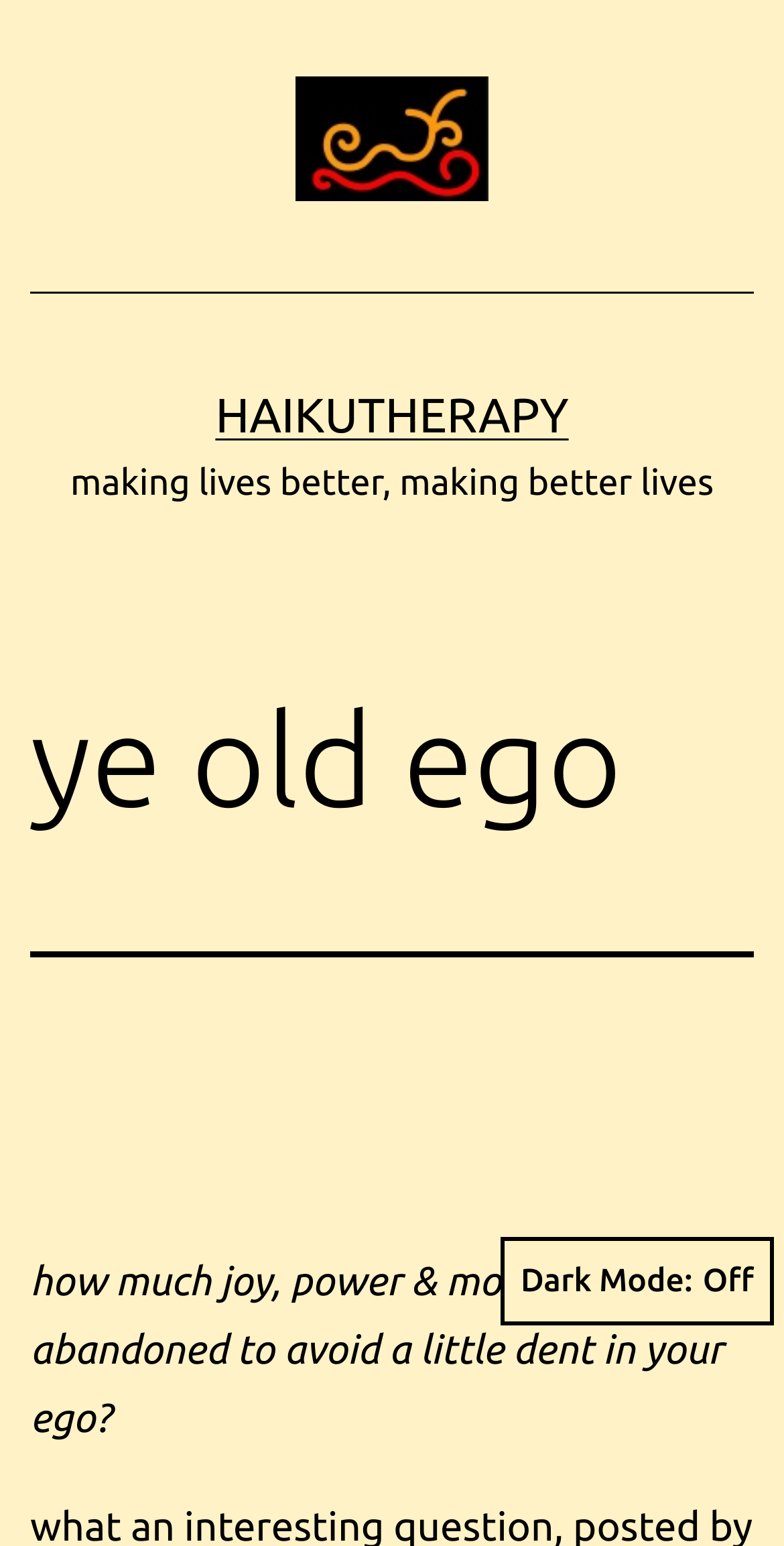Write an elaborate caption that captures the essence of the webpage.

The webpage is titled "ye old ego – Haikutherapy" and features a prominent link to "Haikutherapy" at the top, accompanied by an image with the same name. Below this, there is a larger link to "HAIKUTHERAPY" in a more central location. 

To the left of the larger link, there is a static text block that reads "making lives better, making better lives". This text block is divided into three sections. The top section is a header that reads "ye old ego". Below this, there is a small, empty space, and then a longer paragraph of text that asks a thought-provoking question about abandoning joy, power, and money to avoid damaging one's ego.

At the bottom right of the page, there is a button labeled "Dark Mode:" that allows users to toggle between light and dark modes.